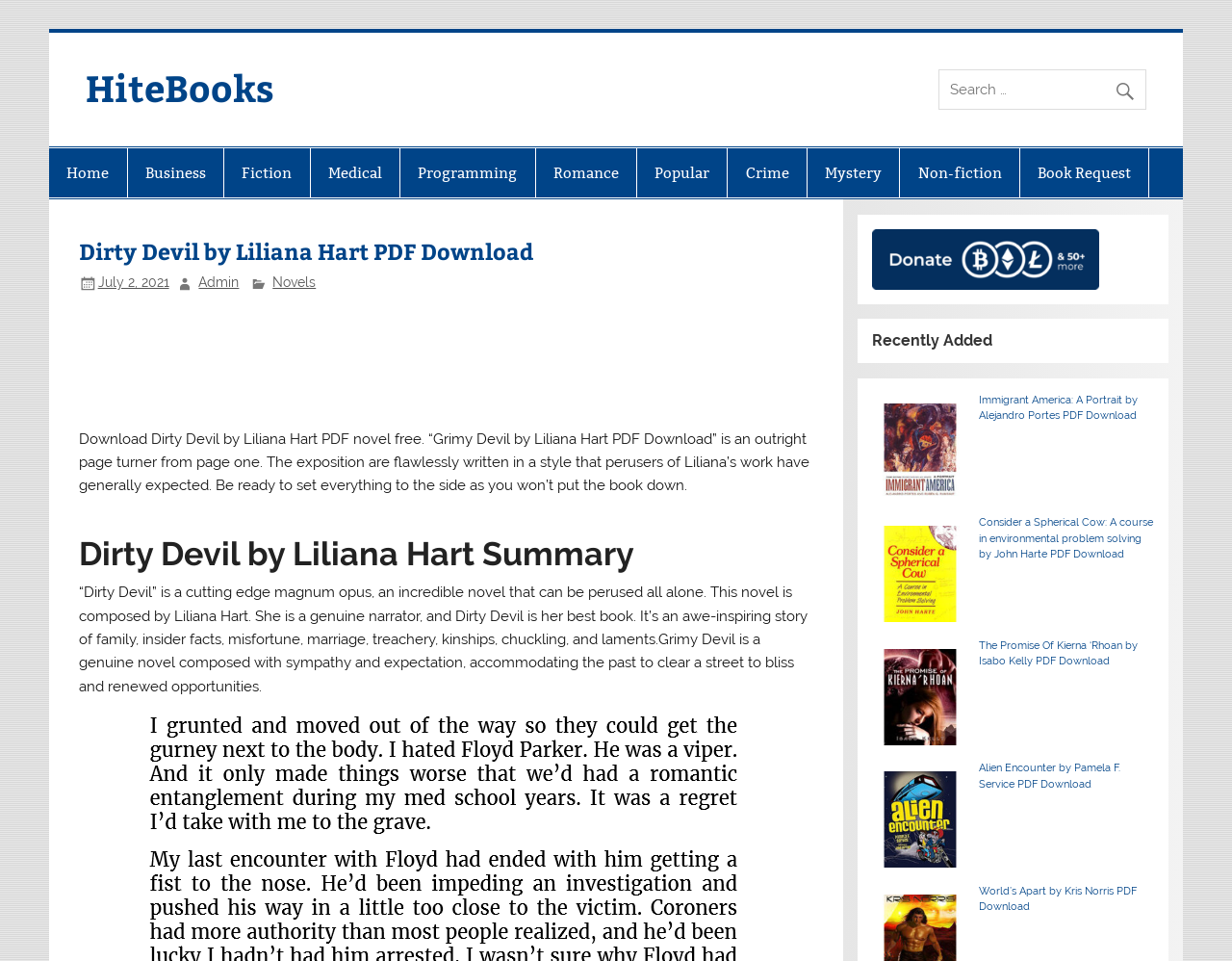Please determine the bounding box coordinates of the section I need to click to accomplish this instruction: "Go to Home page".

[0.04, 0.154, 0.103, 0.206]